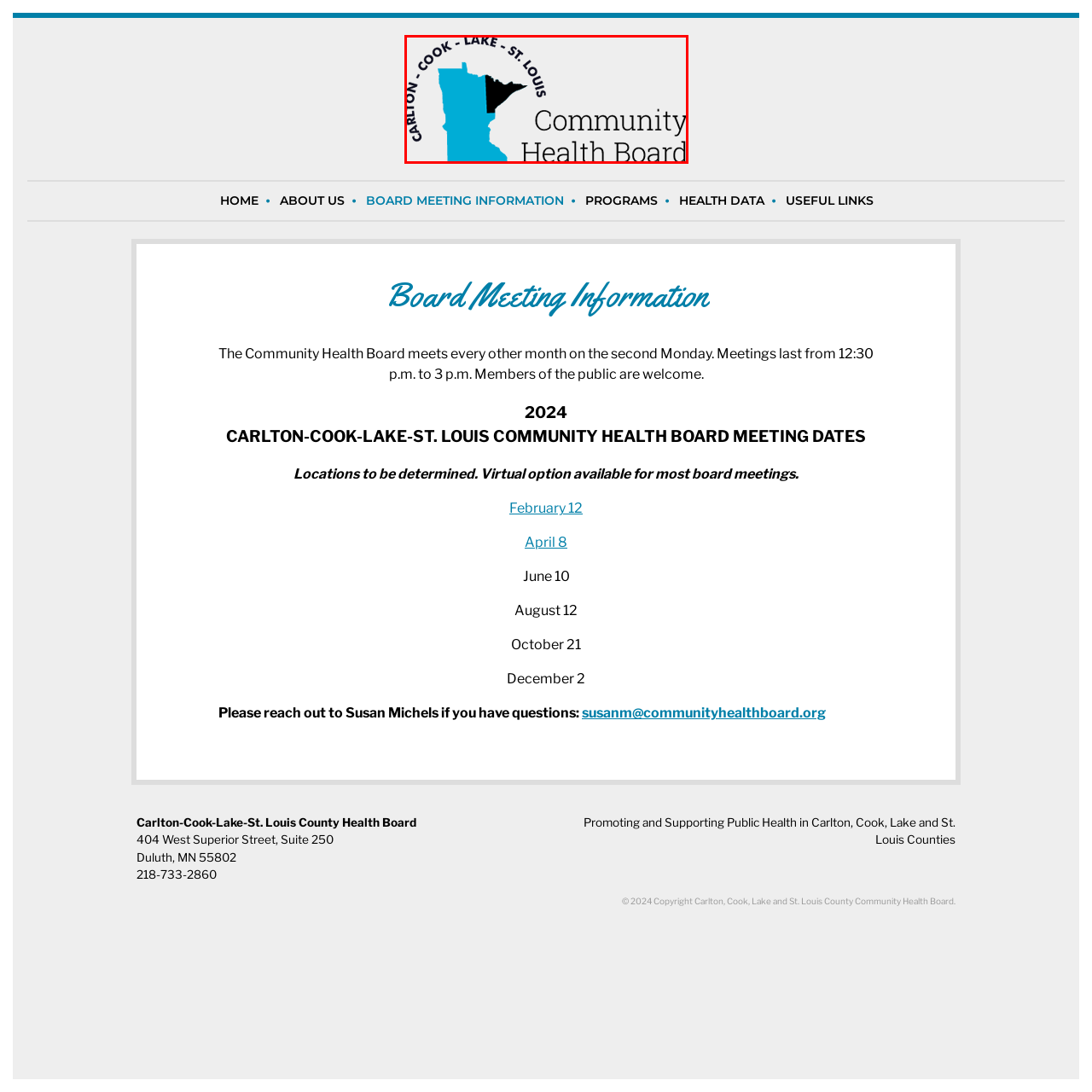Explain comprehensively what is shown in the image marked by the red outline.

The image features the logo of the Carlton, Cook, Lake, and St. Louis County Community Health Board. It prominently displays a stylized outline of the state of Minnesota, predominantly in black, with a blue background. Surrounding the state outline are the names of the counties—Carlton, Cook, Lake, and St. Louis—integrated into the design in a circular format. To the right, the phrase "Community Health Board" is written in a clean, modern font, emphasizing the board's focus on promoting public health and community well-being. This logo symbolizes the board's commitment to serving these specific counties through various health initiatives and programs.